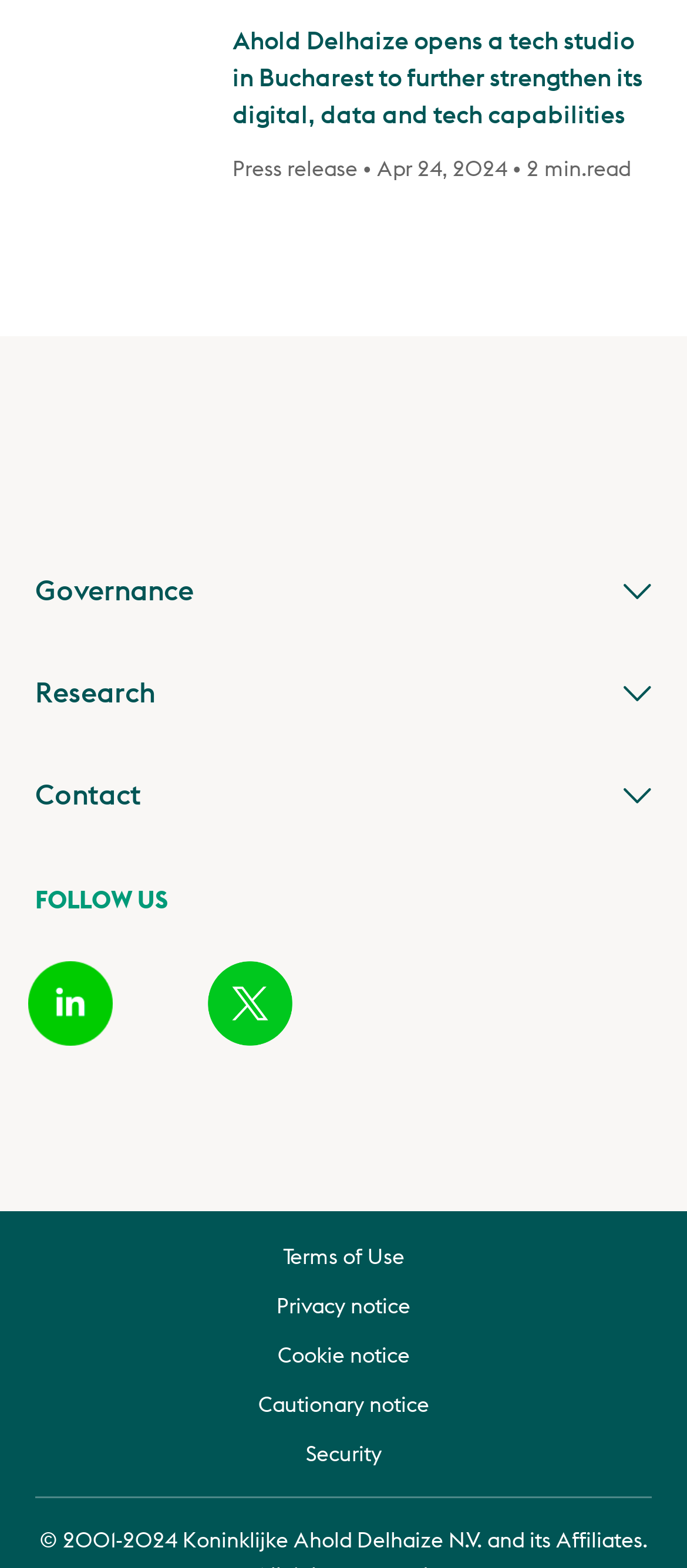Please find the bounding box coordinates for the clickable element needed to perform this instruction: "Click the Security link".

[0.445, 0.918, 0.555, 0.935]